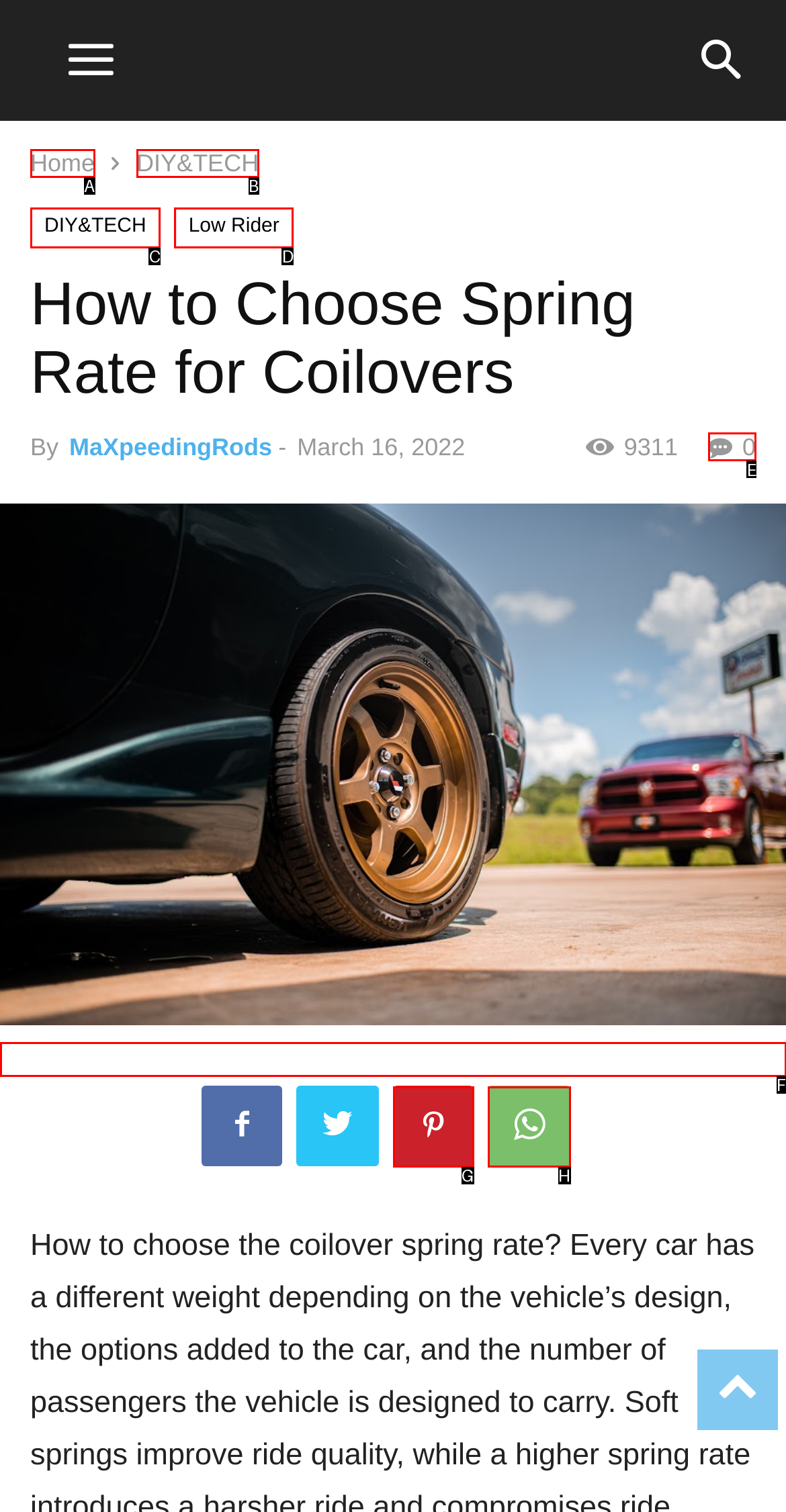Point out the letter of the HTML element you should click on to execute the task: share this article
Reply with the letter from the given options.

E